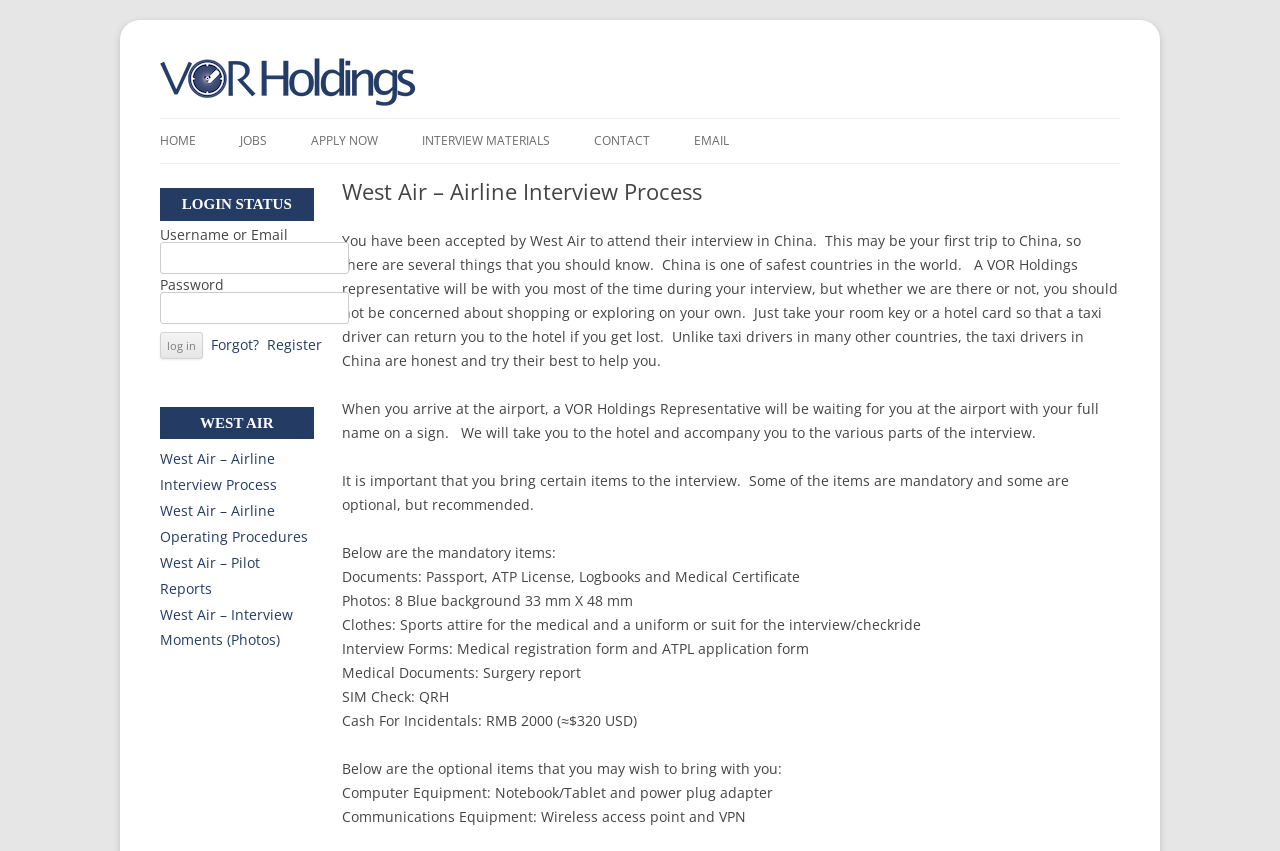Ascertain the bounding box coordinates for the UI element detailed here: "Apply Now". The coordinates should be provided as [left, top, right, bottom] with each value being a float between 0 and 1.

[0.243, 0.14, 0.295, 0.192]